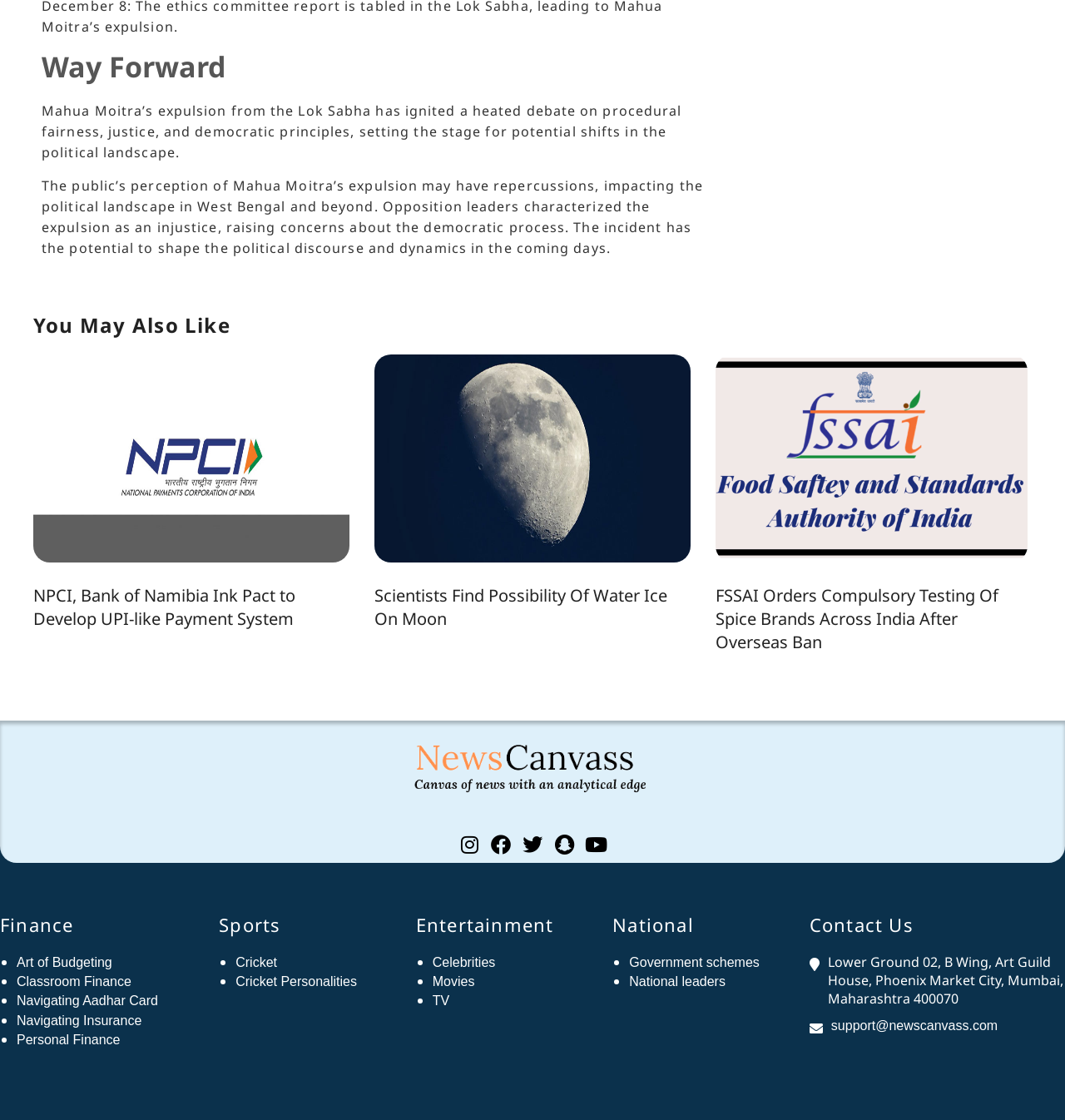What is the title of the section below the main article?
Refer to the image and give a detailed answer to the question.

The section below the main article is titled 'You May Also Like', which contains links to other news articles.